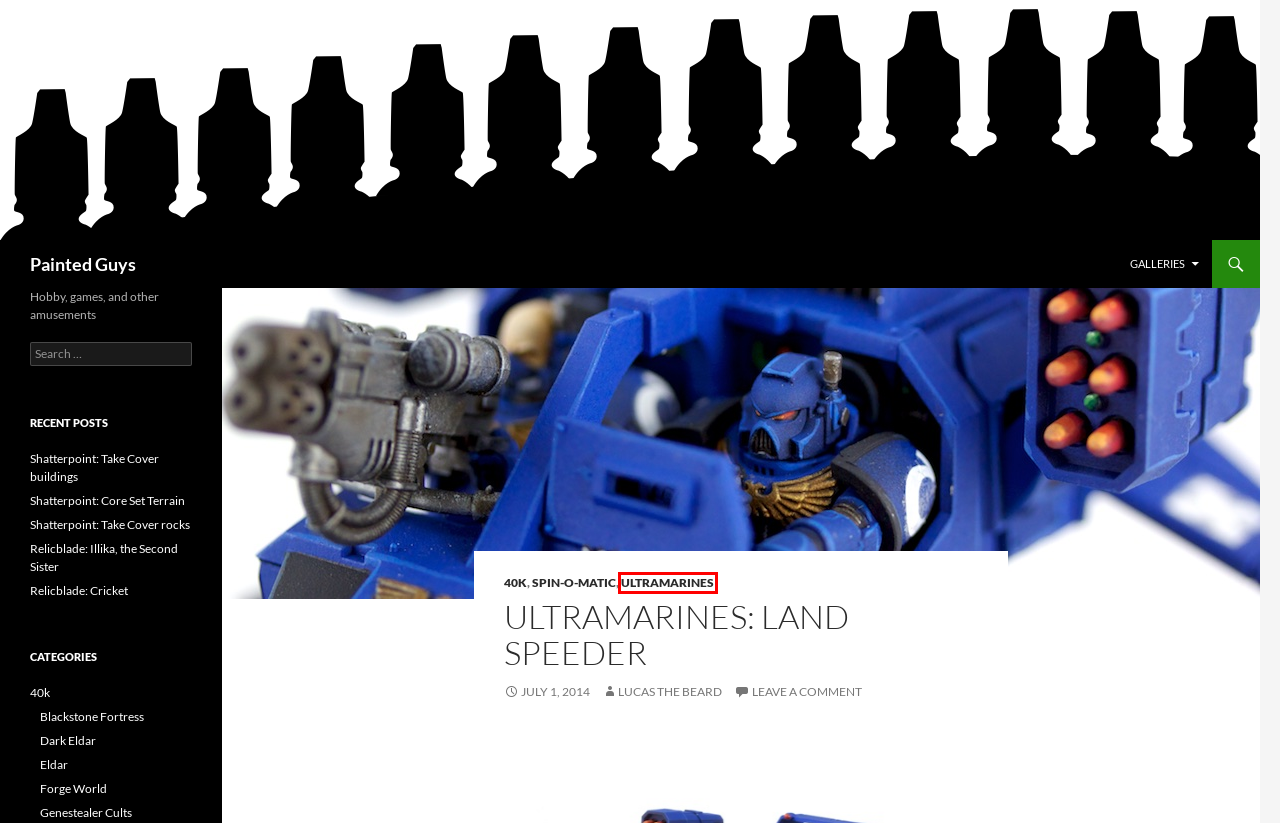View the screenshot of the webpage containing a red bounding box around a UI element. Select the most fitting webpage description for the new page shown after the element in the red bounding box is clicked. Here are the candidates:
A. Relicblade: Illika, the Second Sister - Painted Guys
B. Galleries - Painted Guys
C. Blackstone Fortress Archives - Painted Guys
D. Ultramarines Archives - Painted Guys
E. Dark Eldar Archives - Painted Guys
F. Lucas the Beard, Author at Painted Guys
G. Eldar Archives - Painted Guys
H. Forge World Archives - Painted Guys

D